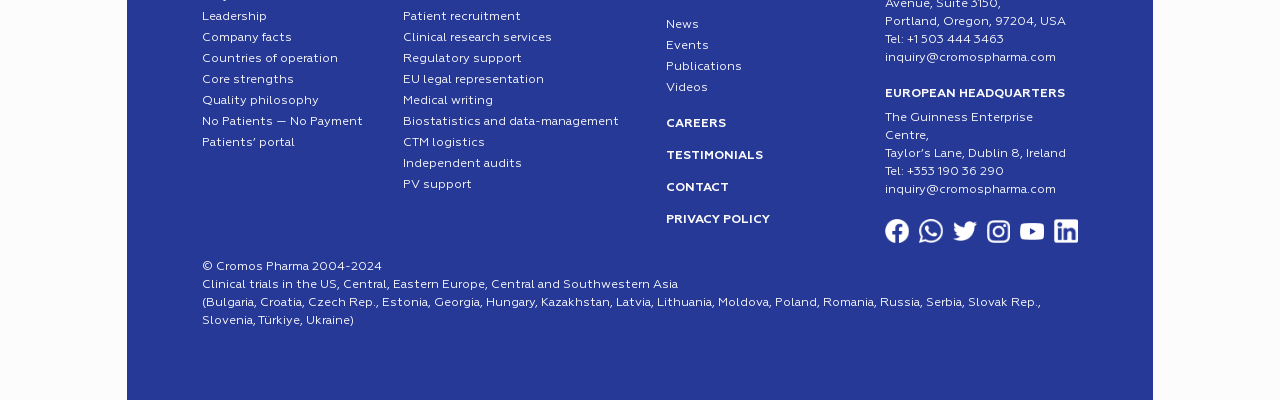What is the phone number of the company's US office?
Based on the image, answer the question with as much detail as possible.

The phone number of the company's US office is +1 503 444 3463, which is mentioned at the bottom left of the webpage, below the 'Portland, Oregon, 97204, USA' address.